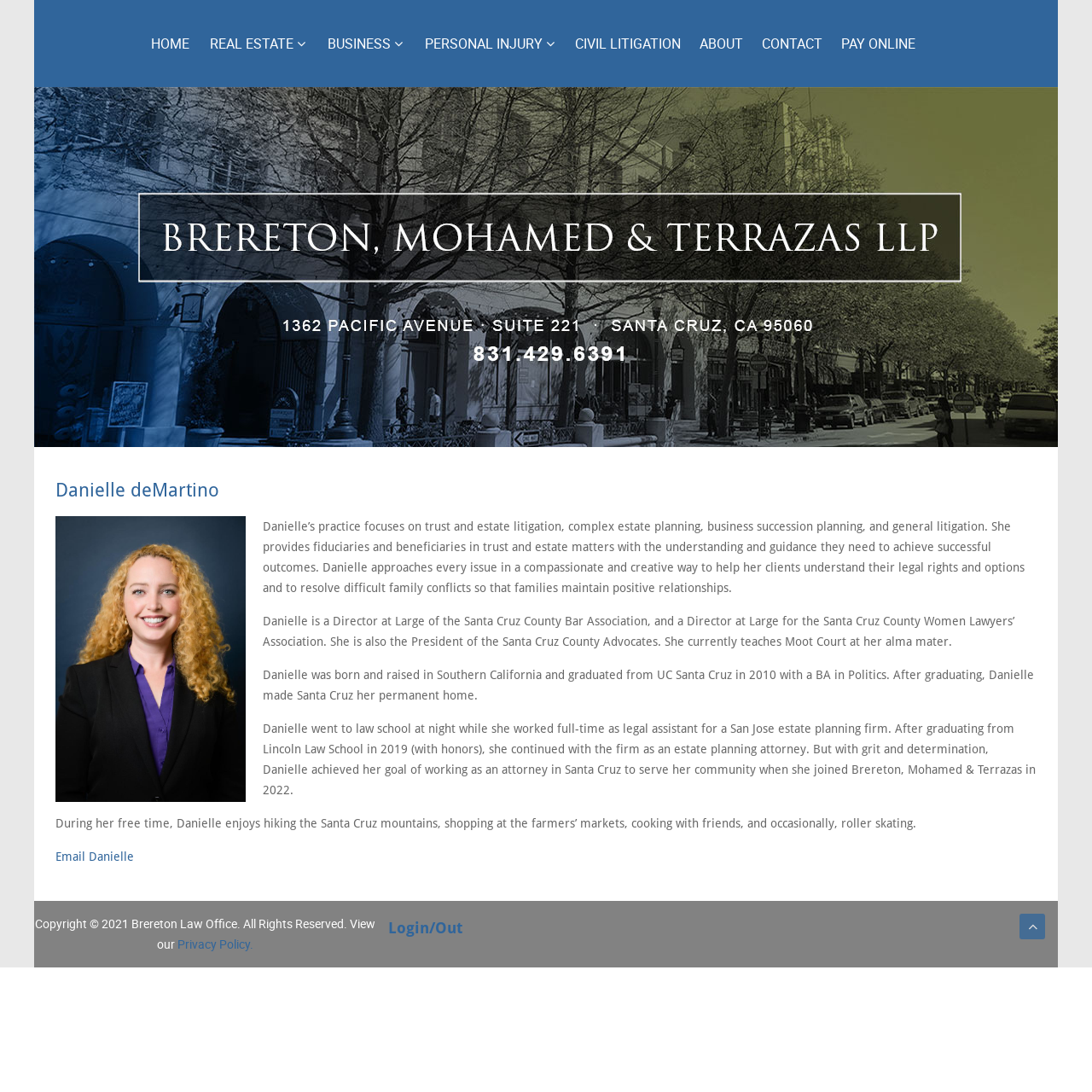Kindly determine the bounding box coordinates for the area that needs to be clicked to execute this instruction: "View Danielle deMartino's profile".

[0.051, 0.438, 0.201, 0.459]